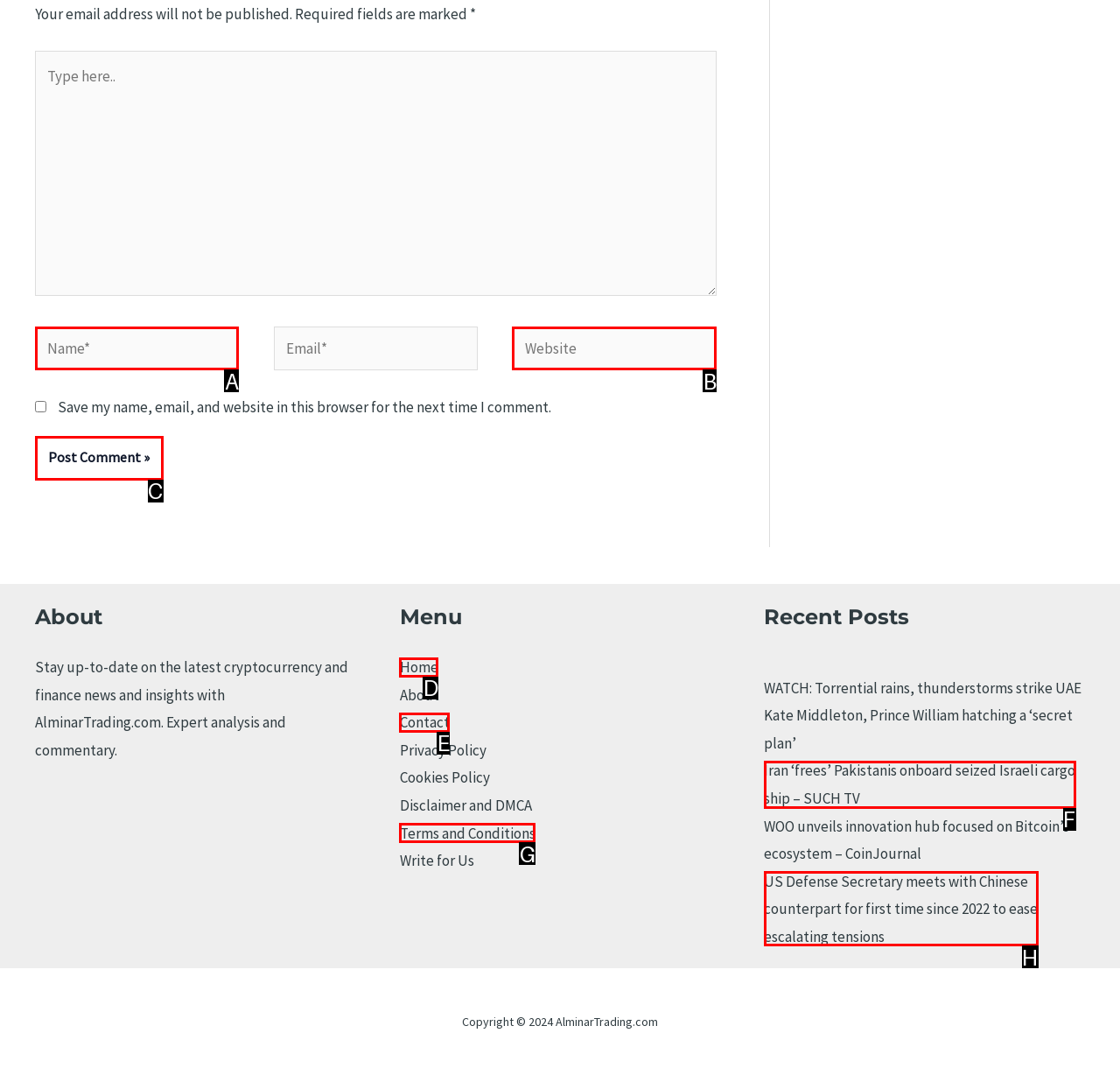Using the description: Contact, find the corresponding HTML element. Provide the letter of the matching option directly.

E